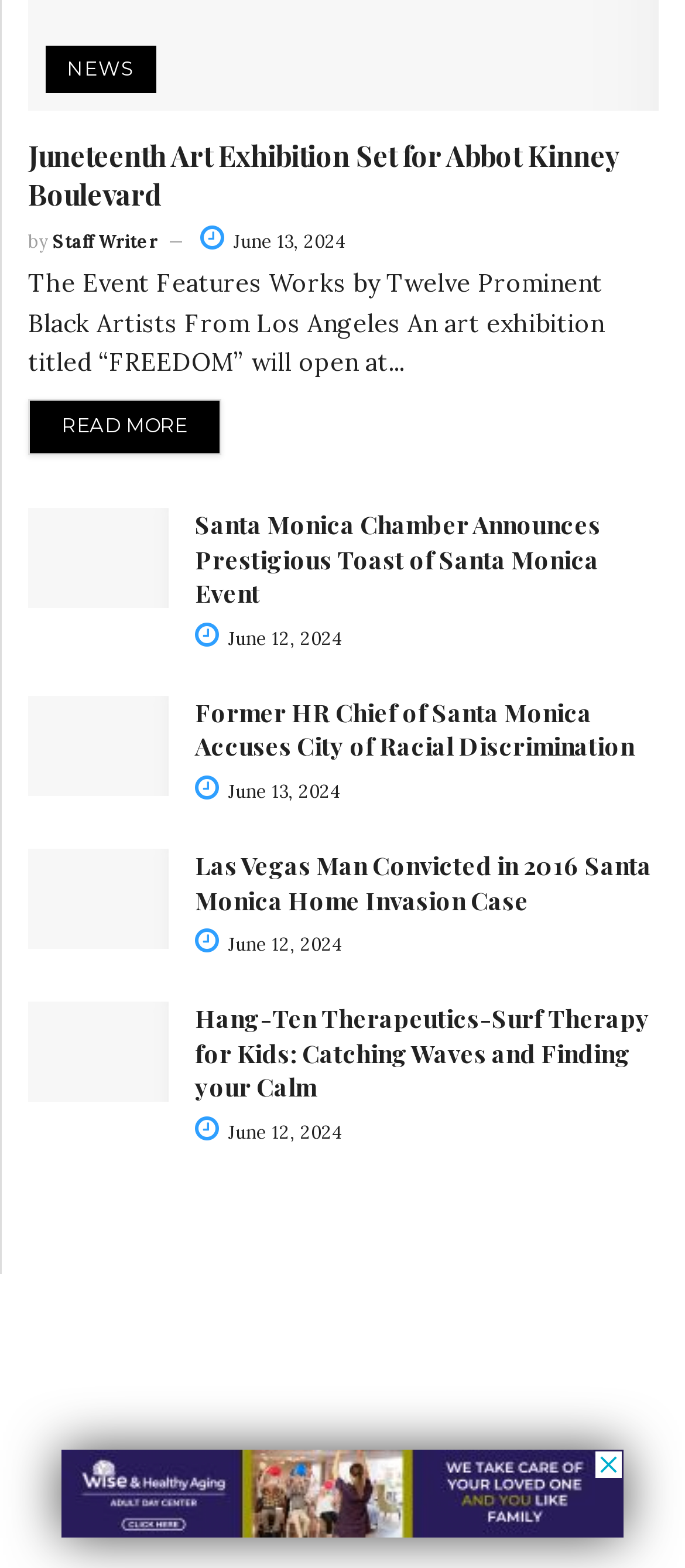Ascertain the bounding box coordinates for the UI element detailed here: "Read more". The coordinates should be provided as [left, top, right, bottom] with each value being a float between 0 and 1.

[0.041, 0.255, 0.323, 0.29]